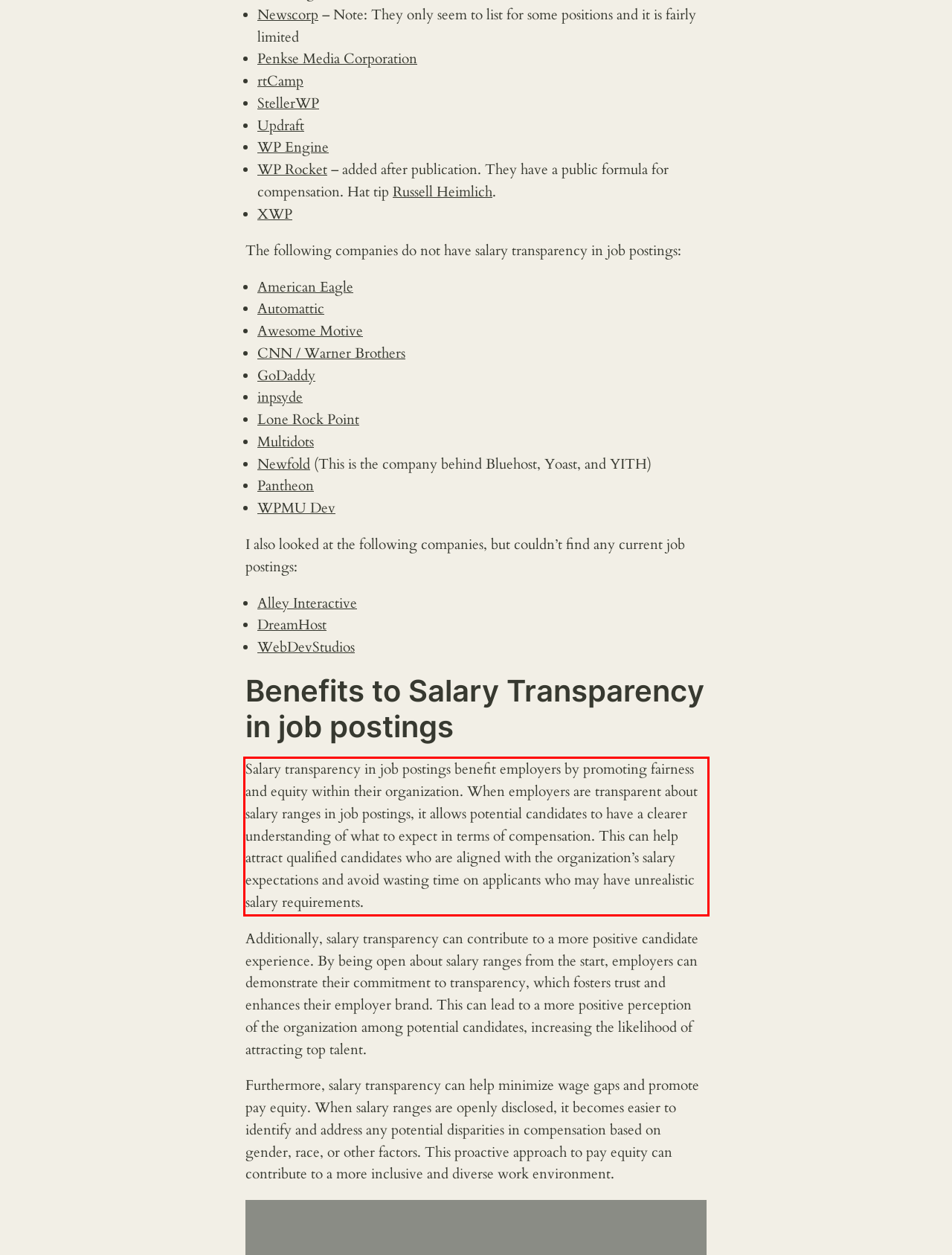By examining the provided screenshot of a webpage, recognize the text within the red bounding box and generate its text content.

Salary transparency in job postings benefit employers by promoting fairness and equity within their organization. When employers are transparent about salary ranges in job postings, it allows potential candidates to have a clearer understanding of what to expect in terms of compensation. This can help attract qualified candidates who are aligned with the organization’s salary expectations and avoid wasting time on applicants who may have unrealistic salary requirements.